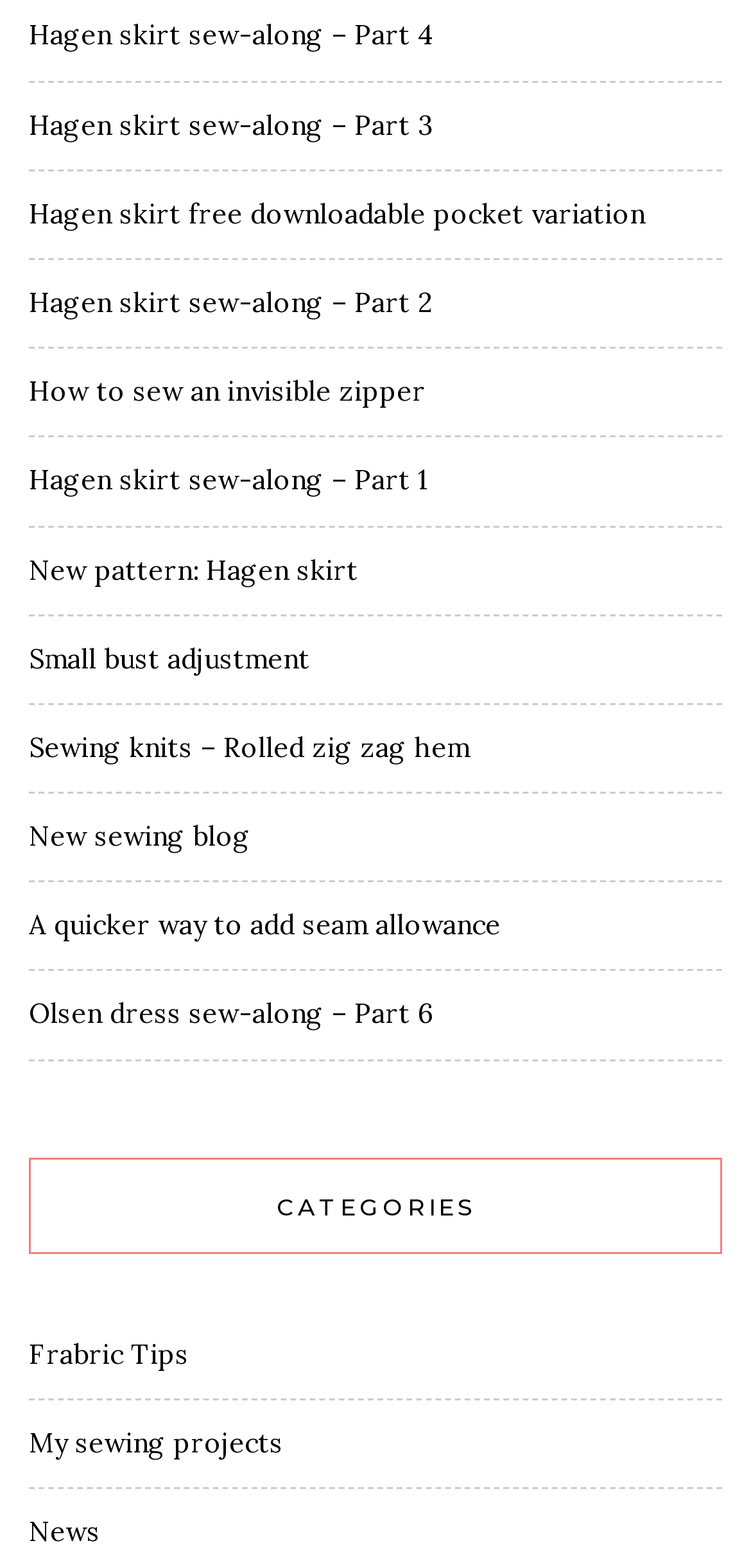Using the element description: "Frabric Tips", determine the bounding box coordinates. The coordinates should be in the format [left, top, right, bottom], with values between 0 and 1.

[0.038, 0.852, 0.251, 0.874]